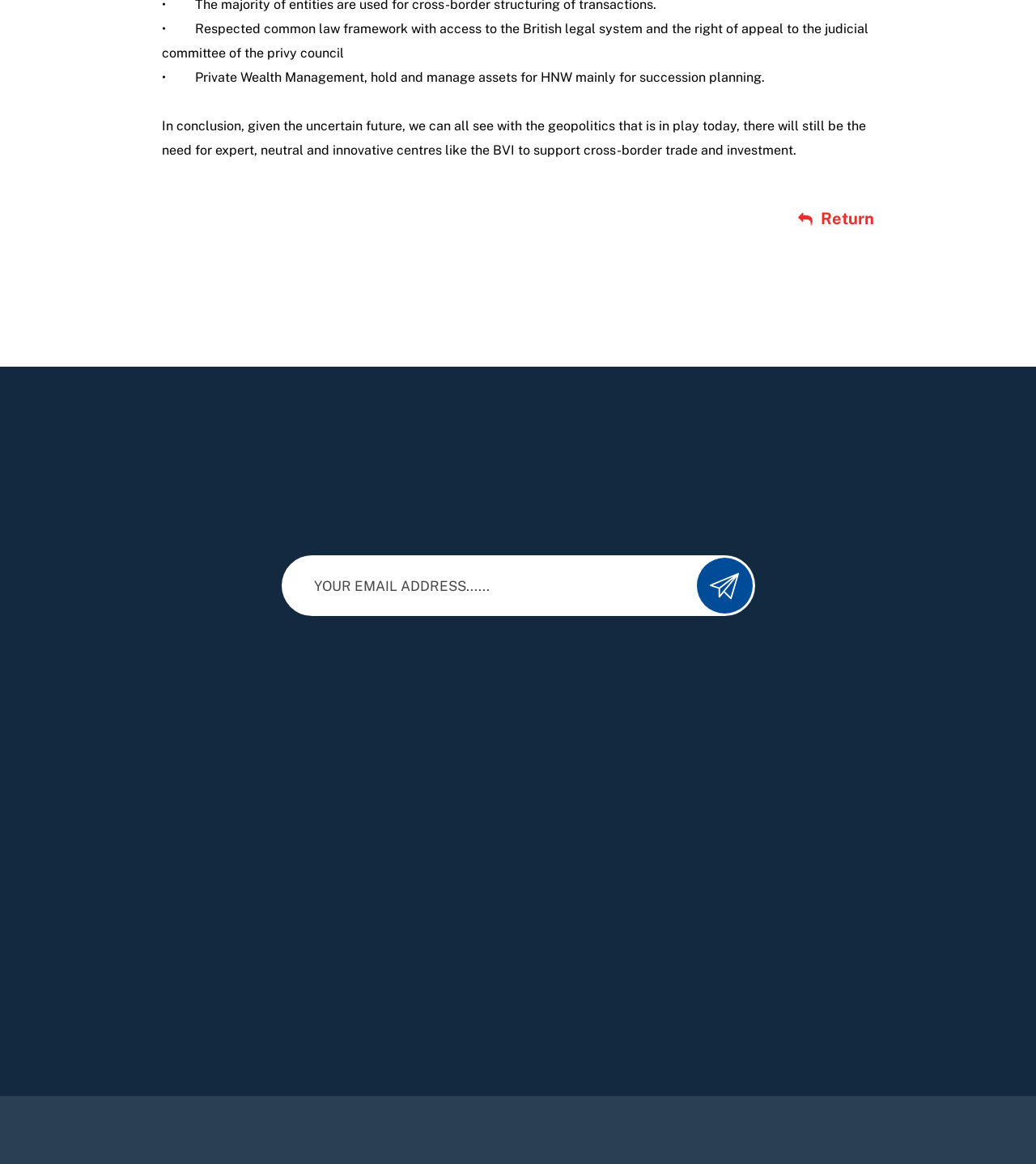Please locate the clickable area by providing the bounding box coordinates to follow this instruction: "Visit the BVI Financial Services Commission website".

[0.368, 0.638, 0.592, 0.661]